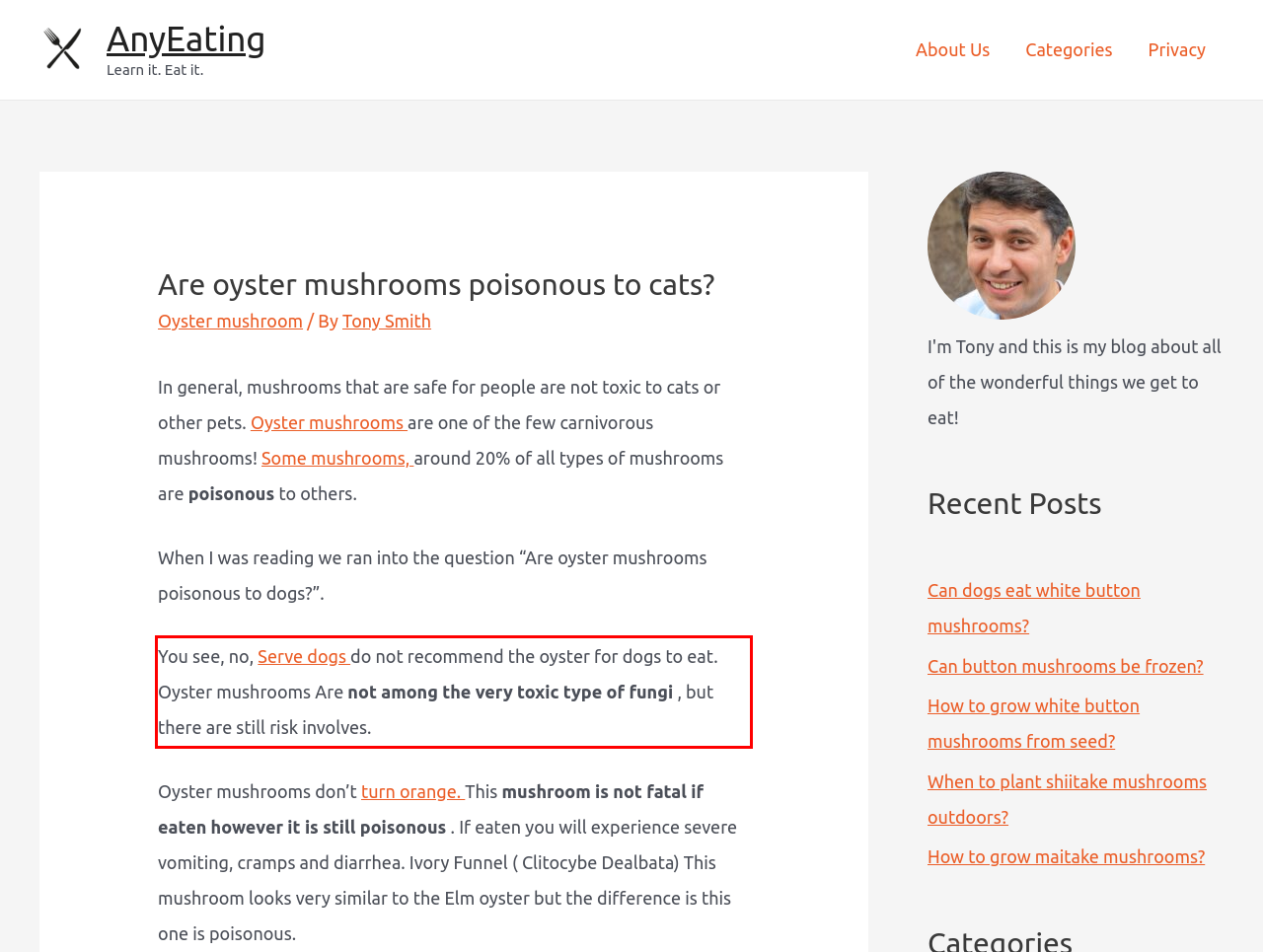Please examine the screenshot of the webpage and read the text present within the red rectangle bounding box.

You see, no, Serve dogs do not recommend the oyster for dogs to eat. Oyster mushrooms Are not among the very toxic type of fungi , but there are still risk involves.